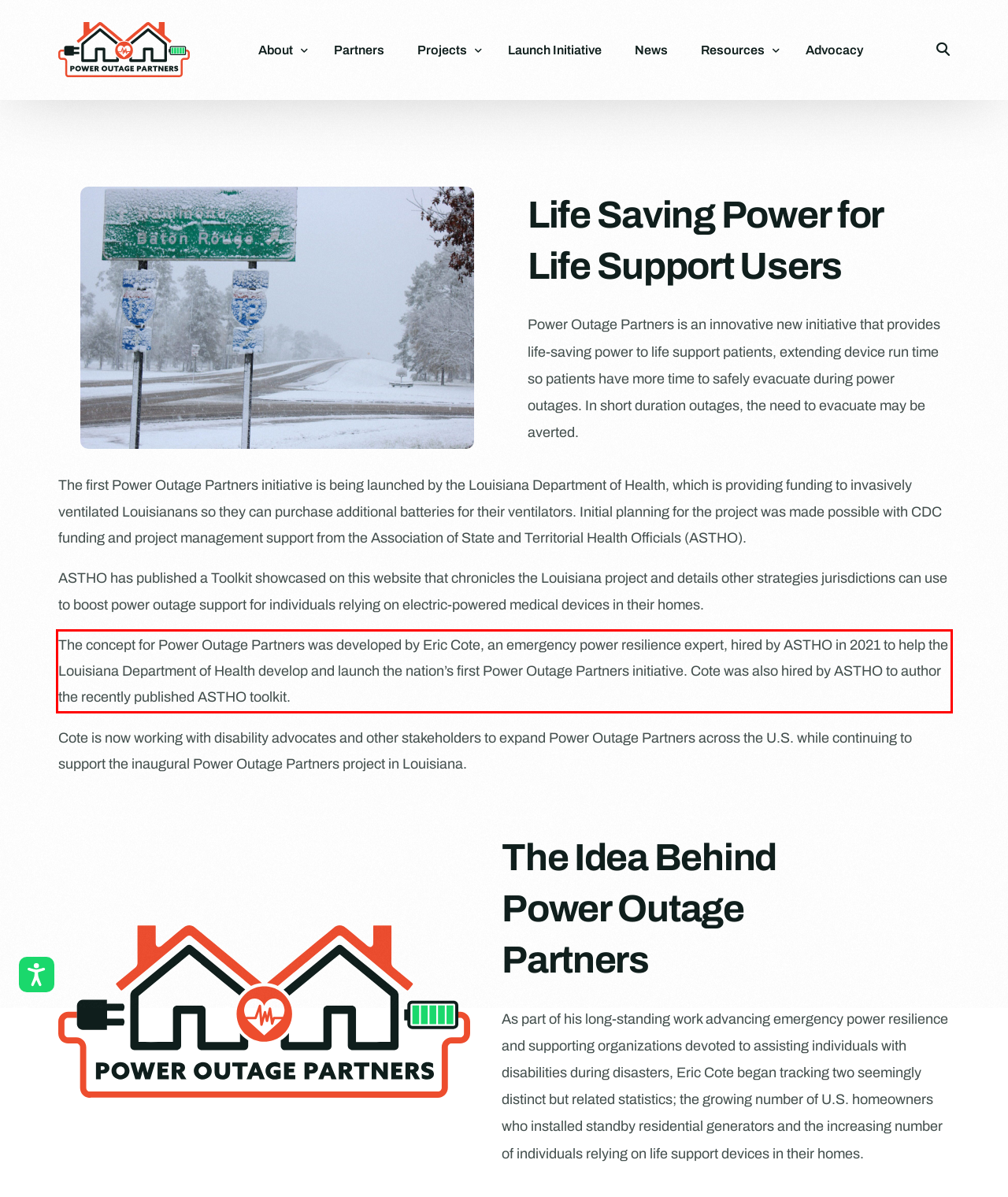There is a UI element on the webpage screenshot marked by a red bounding box. Extract and generate the text content from within this red box.

The concept for Power Outage Partners was developed by Eric Cote, an emergency power resilience expert, hired by ASTHO in 2021 to help the Louisiana Department of Health develop and launch the nation’s first Power Outage Partners initiative. Cote was also hired by ASTHO to author the recently published ASTHO toolkit.